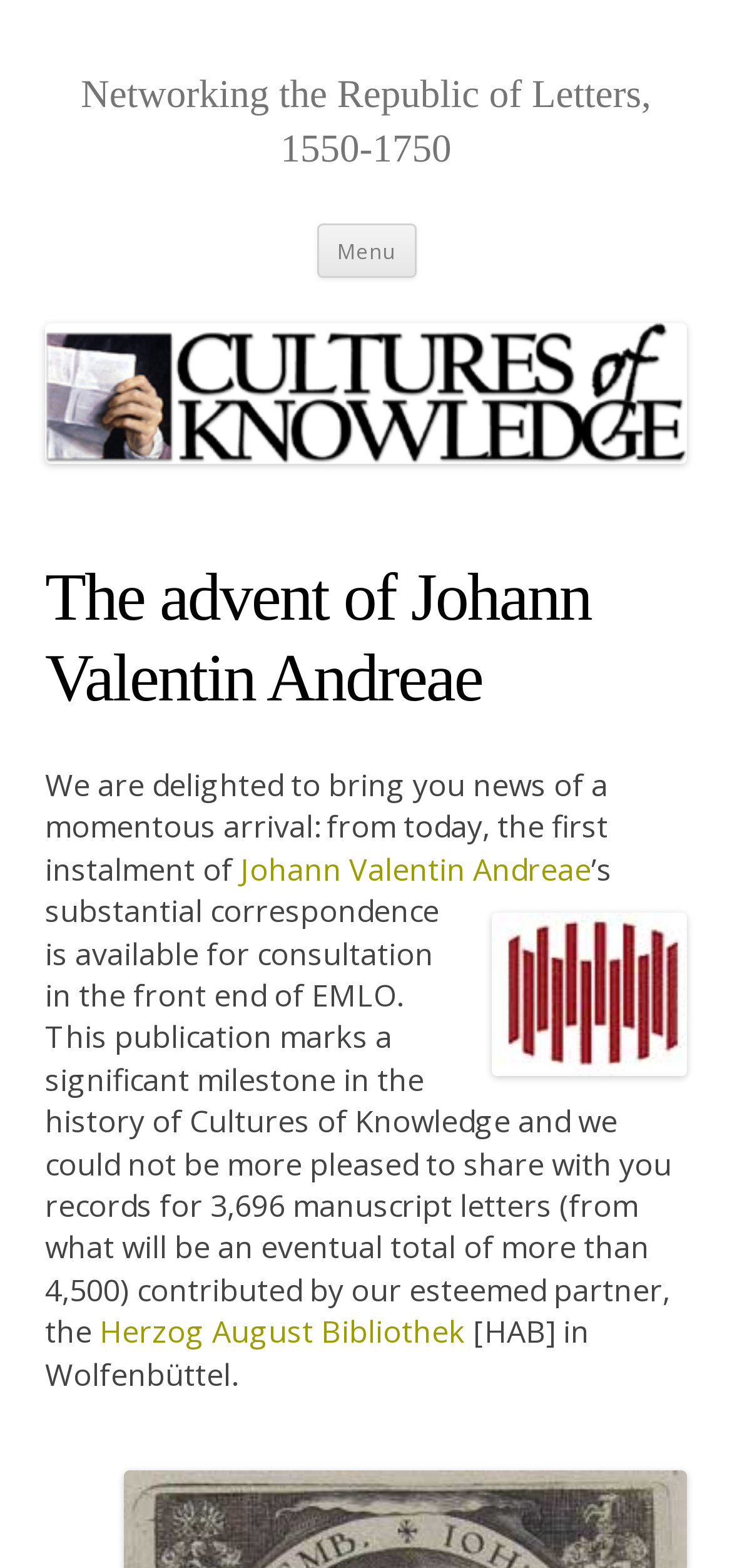Kindly respond to the following question with a single word or a brief phrase: 
What is the name of the partner institution?

Herzog August Bibliothek